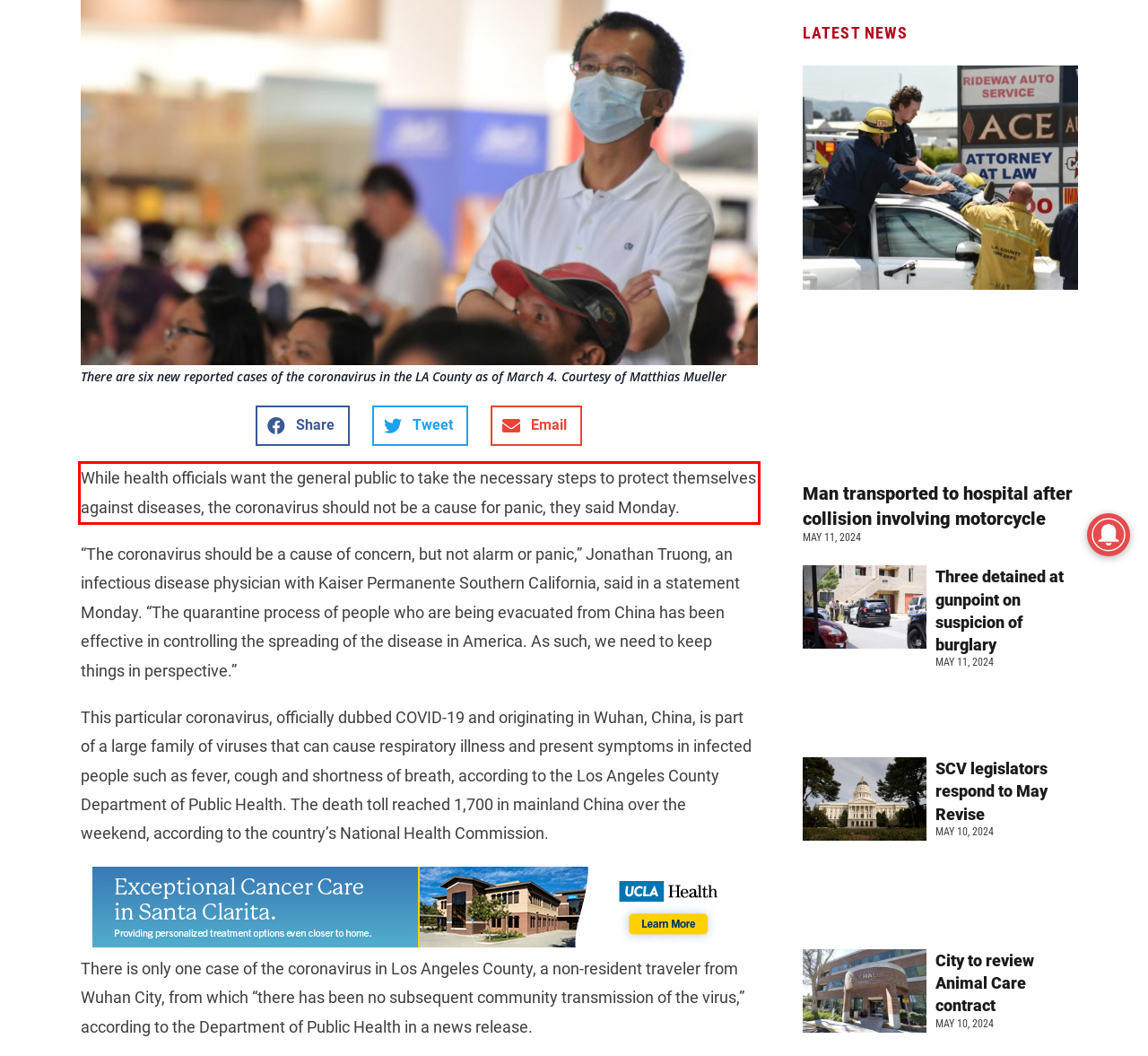View the screenshot of the webpage and identify the UI element surrounded by a red bounding box. Extract the text contained within this red bounding box.

While health officials want the general public to take the necessary steps to protect themselves against diseases, the coronavirus should not be a cause for panic, they said Monday.